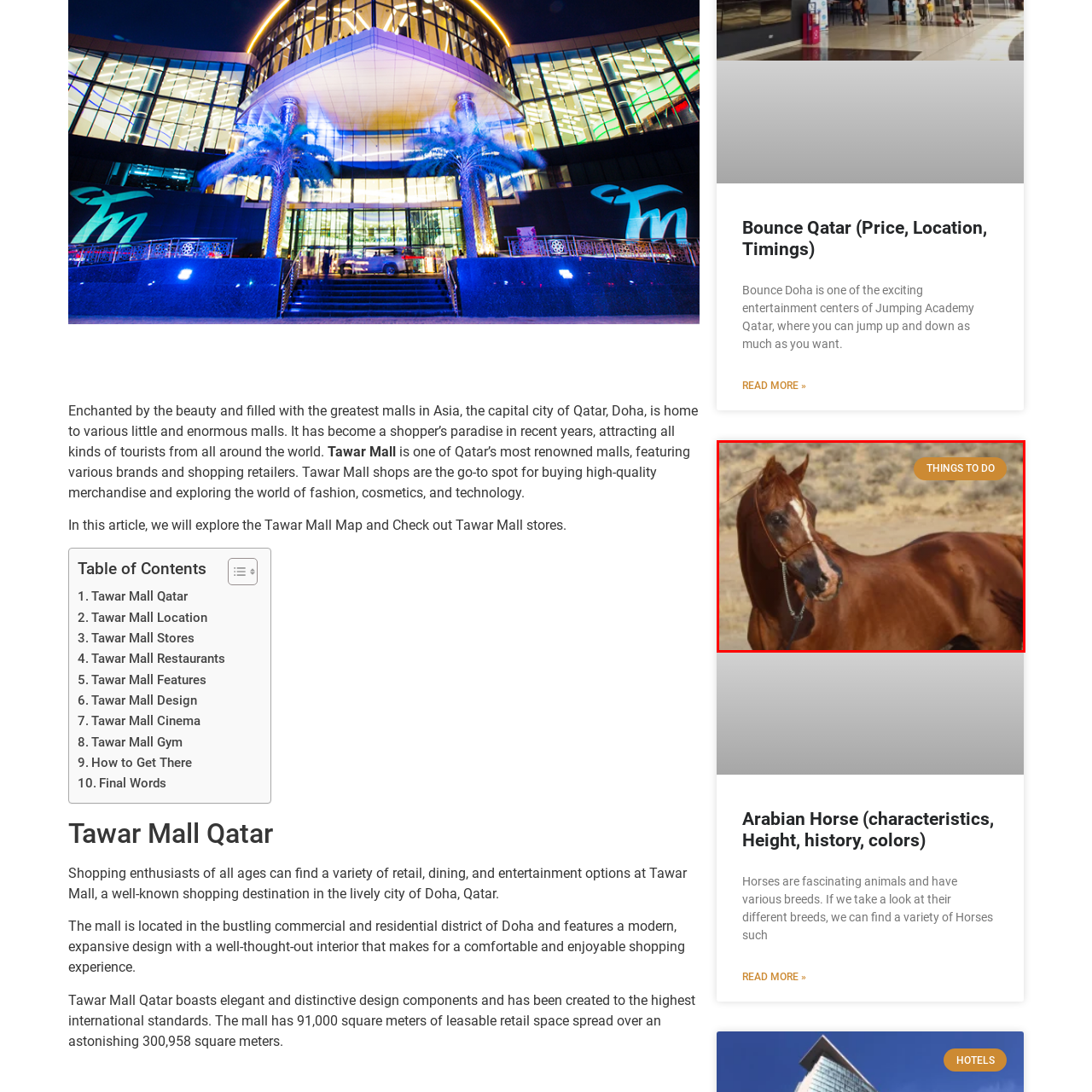Direct your attention to the part of the image marked by the red boundary and give a detailed response to the following question, drawing from the image: What is the horse's stance described as?

The caption describes the horse as 'showcasing its proud stance', indicating that the horse's stance is proud and confident.